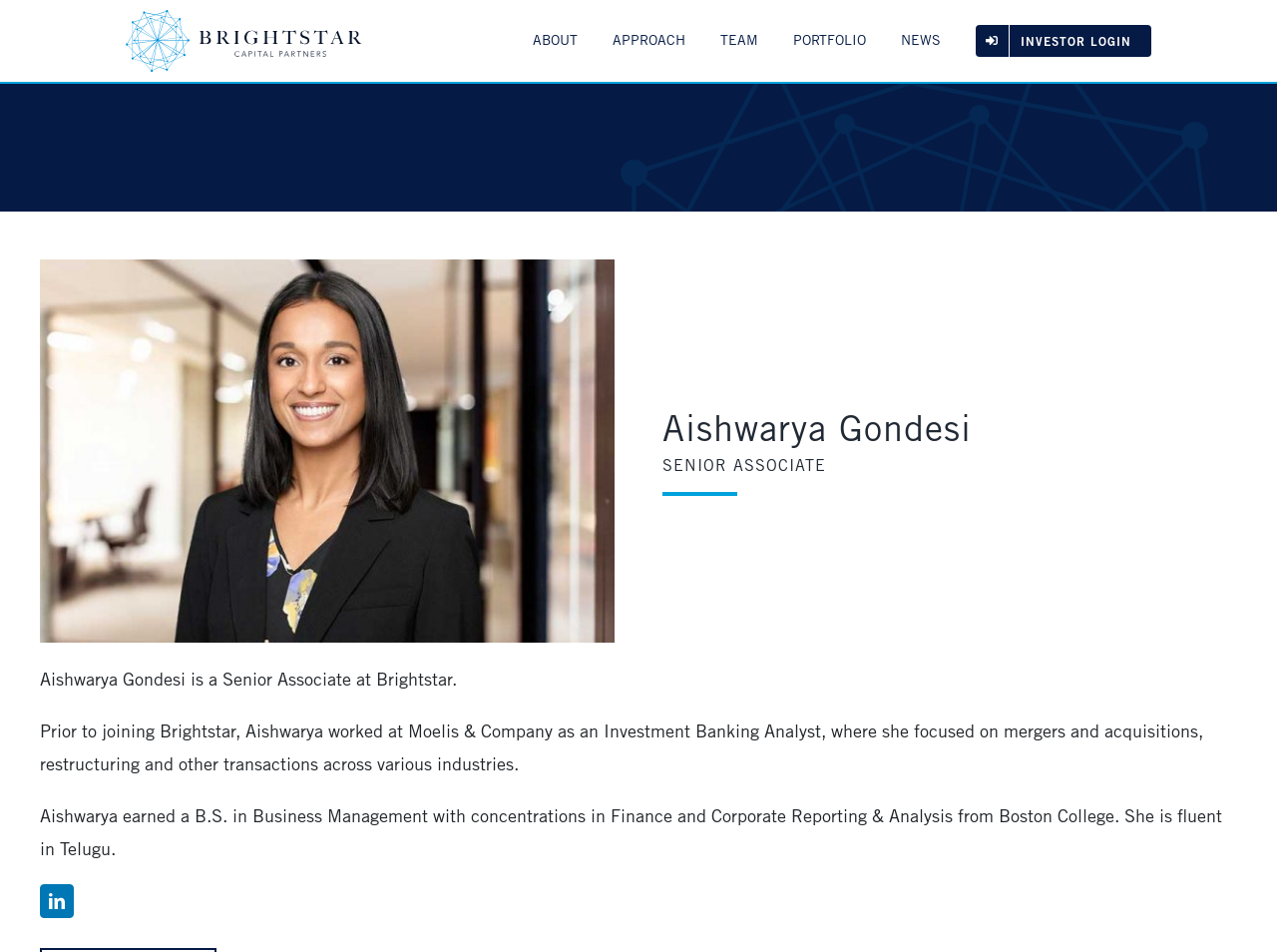Identify the bounding box of the UI component described as: "INVESTOR LOGIN".

[0.764, 0.026, 0.902, 0.06]